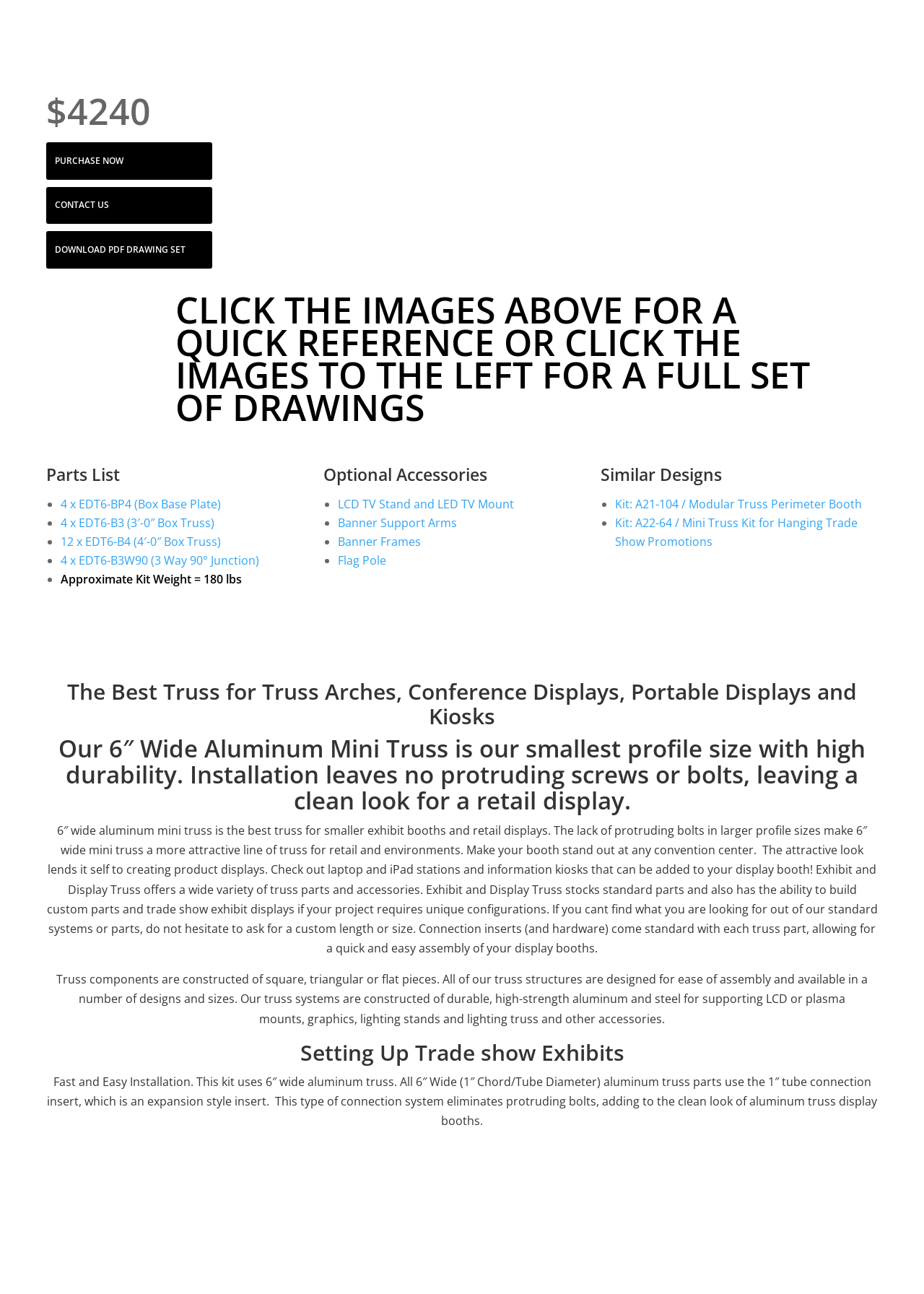Highlight the bounding box coordinates of the element that should be clicked to carry out the following instruction: "Learn more about the 6″ wide aluminum mini truss". The coordinates must be given as four float numbers ranging from 0 to 1, i.e., [left, top, right, bottom].

[0.062, 0.636, 0.23, 0.648]